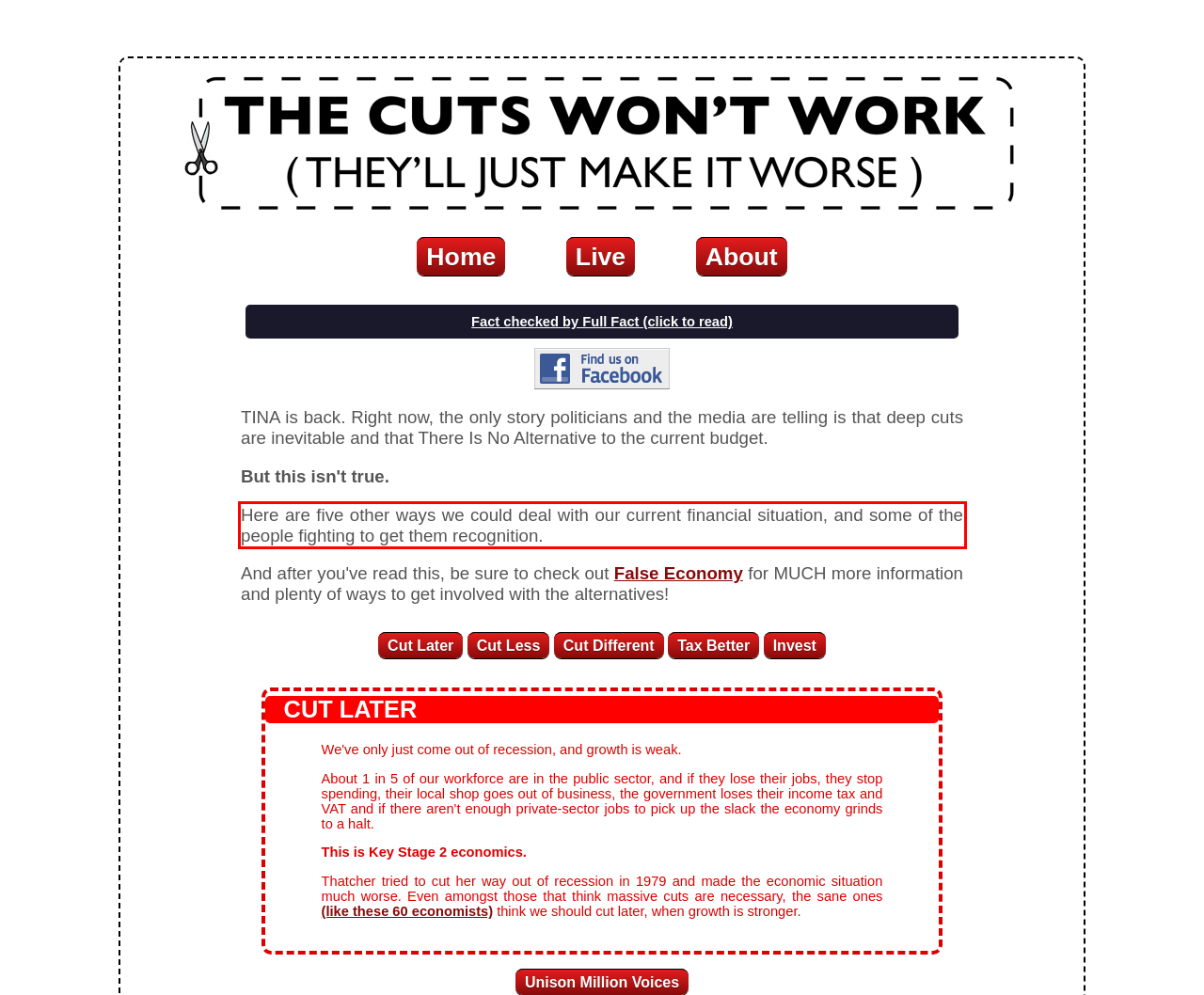You are provided with a webpage screenshot that includes a red rectangle bounding box. Extract the text content from within the bounding box using OCR.

Here are five other ways we could deal with our current financial situation, and some of the people fighting to get them recognition.